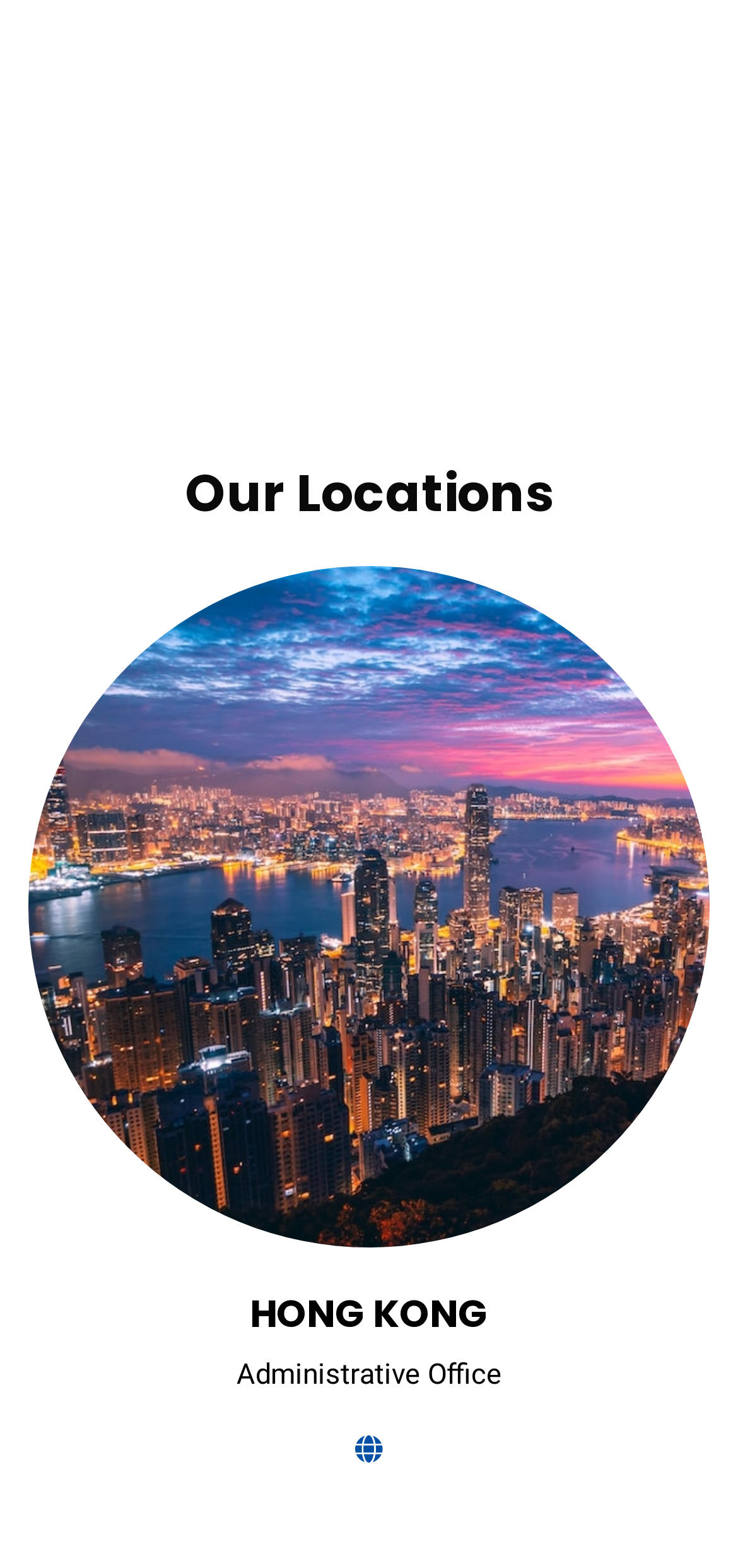How many years of experience are mentioned?
Provide a detailed answer to the question, using the image to inform your response.

I found the text 'Years Experience' but it does not provide a specific number of years, so the number of years of experience is not specified.